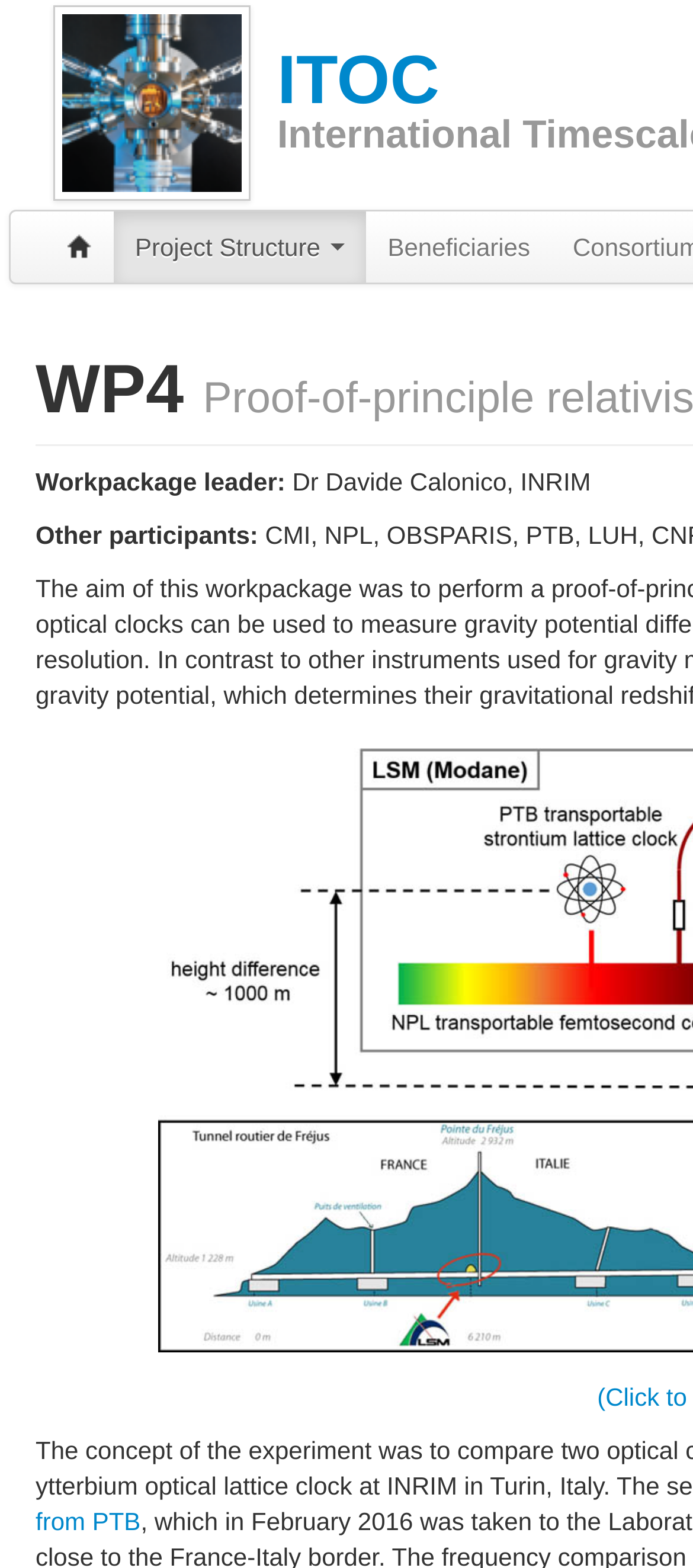Predict the bounding box coordinates for the UI element described as: "Project Structure". The coordinates should be four float numbers between 0 and 1, presented as [left, top, right, bottom].

[0.164, 0.135, 0.529, 0.18]